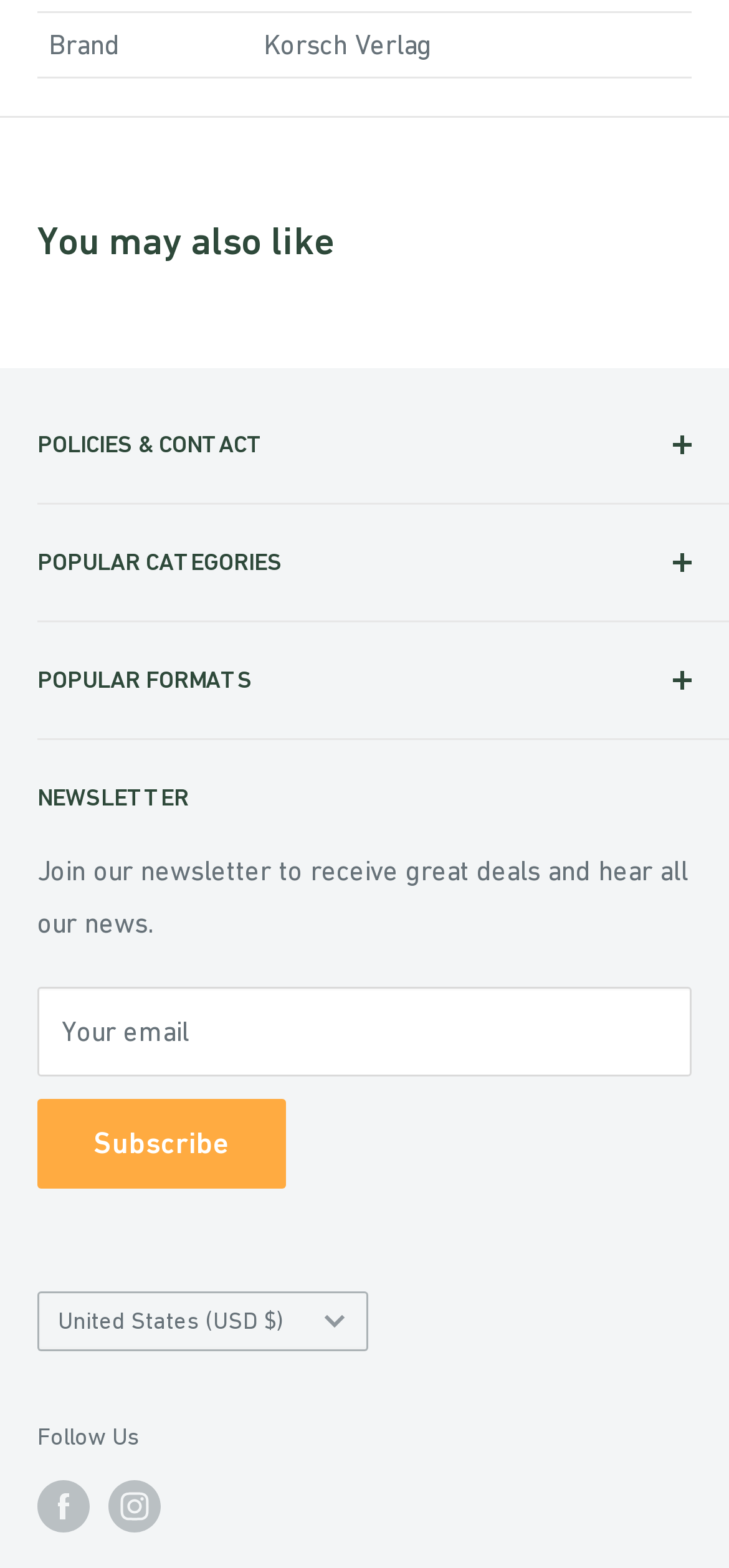Answer briefly with one word or phrase:
What is the default country/region selected?

United States (USD $)